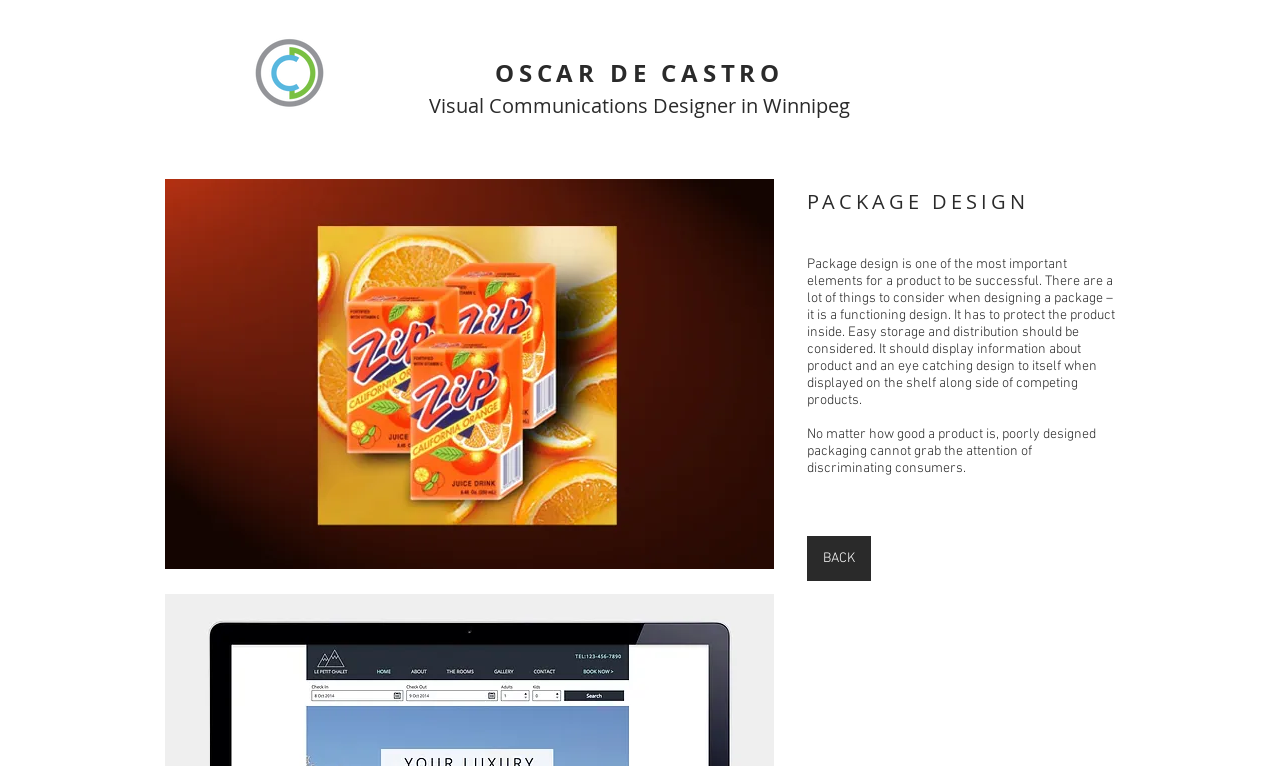Create an in-depth description of the webpage, covering main sections.

The webpage is a personal website for Oscar De Castro, a visual communications designer in Winnipeg. At the top left corner, there is an image of the ODC 2017 logo. Next to it, there is a heading with Oscar De Castro's name, which is also a link. Below this, there is a heading that describes Oscar's profession.

On the left side of the page, there is a button labeled "PACKAGING DESIGN Page" with an associated image. This button is positioned above a heading that reads "PACKAGE DESIGN". Below this heading, there are two blocks of text that discuss the importance of packaging design for a product's success. The text explains that packaging design must consider factors such as product protection, storage, distribution, and display, as well as being eye-catching to stand out among competing products.

At the bottom of this section, there is a link labeled "BACK". The overall layout of the page is organized, with clear headings and concise text that effectively communicates Oscar's expertise and interests in packaging design.